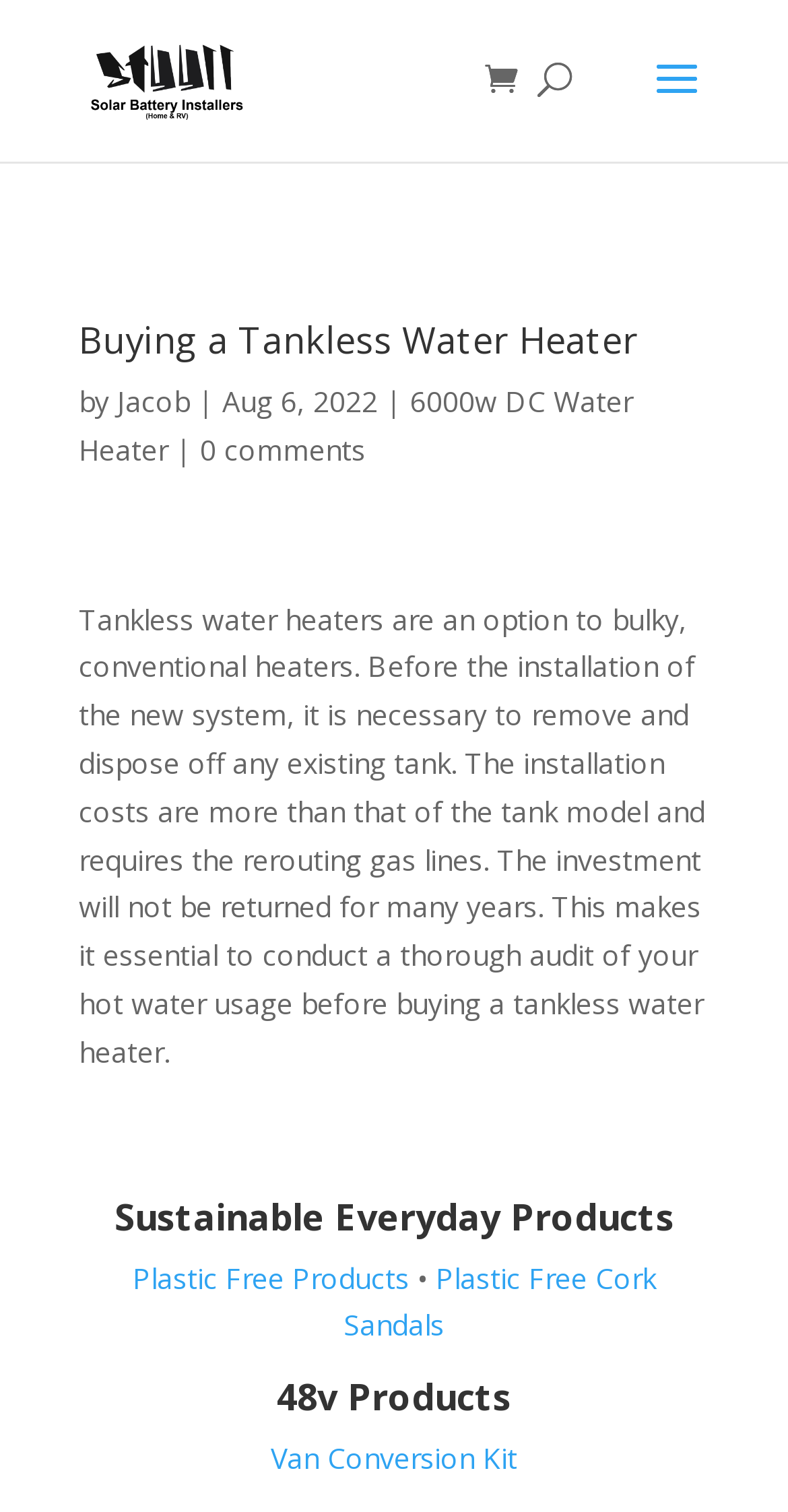What is the name of the product mentioned in the article?
Refer to the screenshot and respond with a concise word or phrase.

6000w DC Water Heater